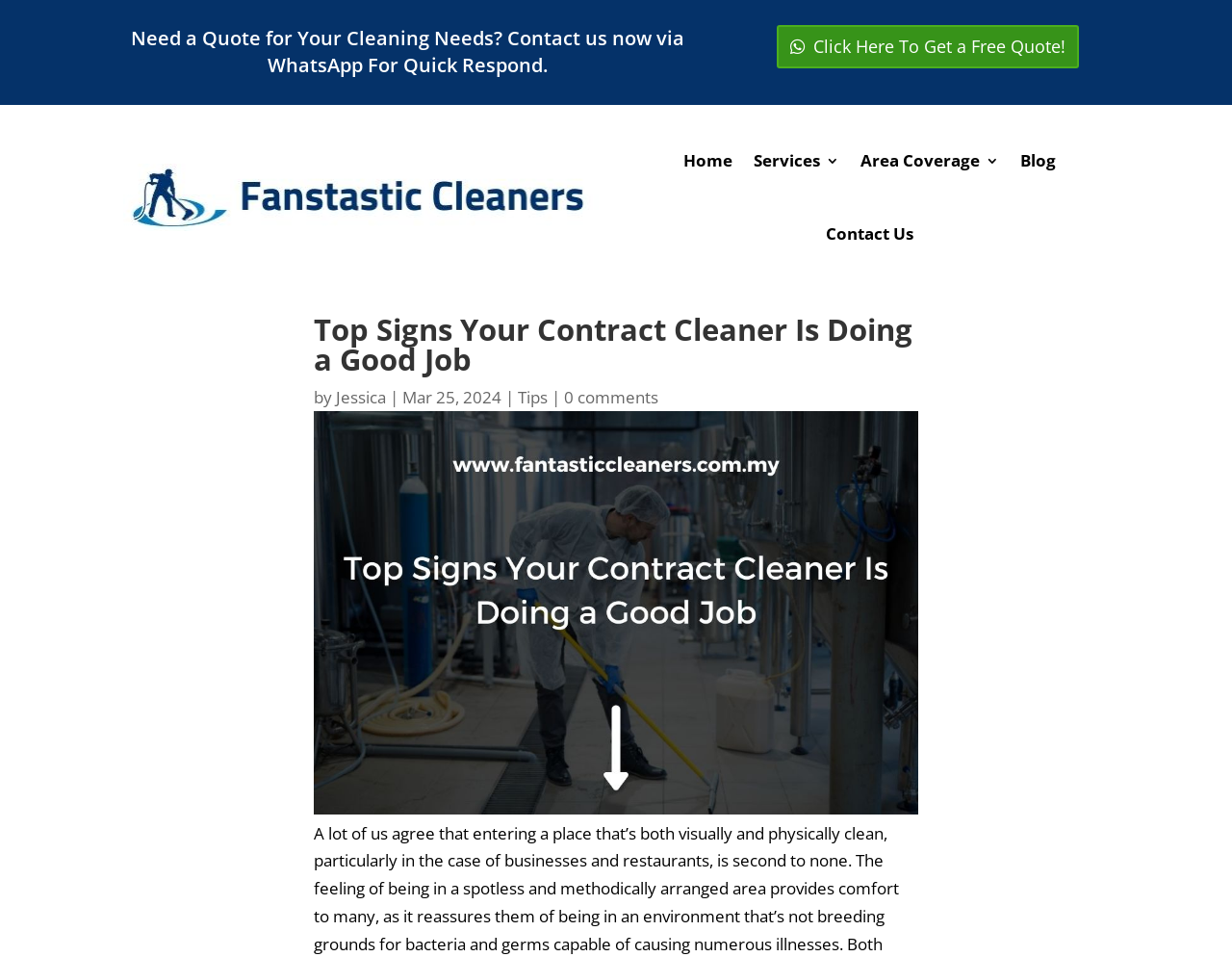Who wrote the blog post?
Please give a detailed and elaborate answer to the question based on the image.

I found the author's name by looking at the link element with the text 'Jessica' and bounding box coordinates [0.273, 0.403, 0.314, 0.426]. This suggests that Jessica is the author of the blog post.